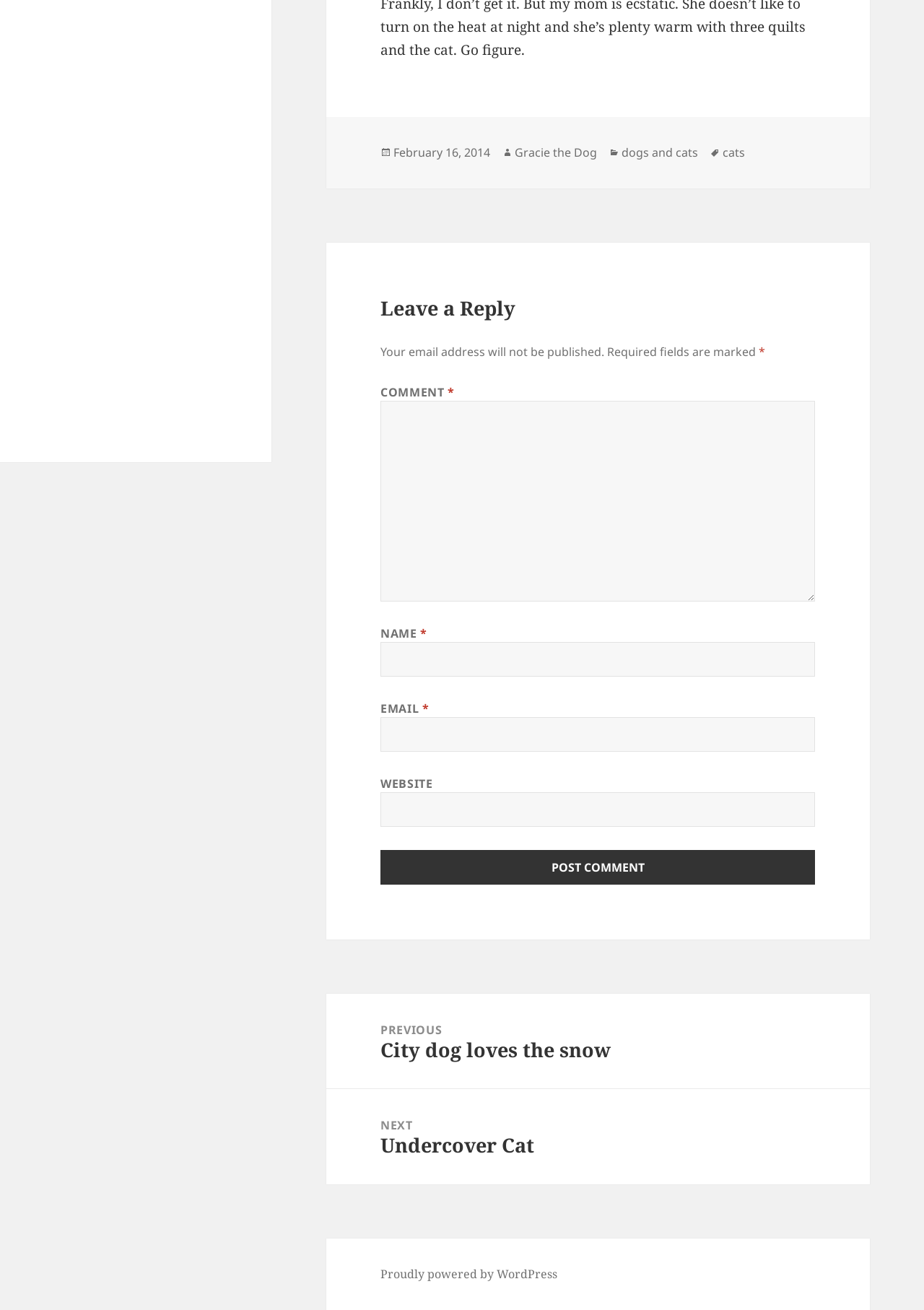Determine the bounding box coordinates (top-left x, top-left y, bottom-right x, bottom-right y) of the UI element described in the following text: Pricing

None